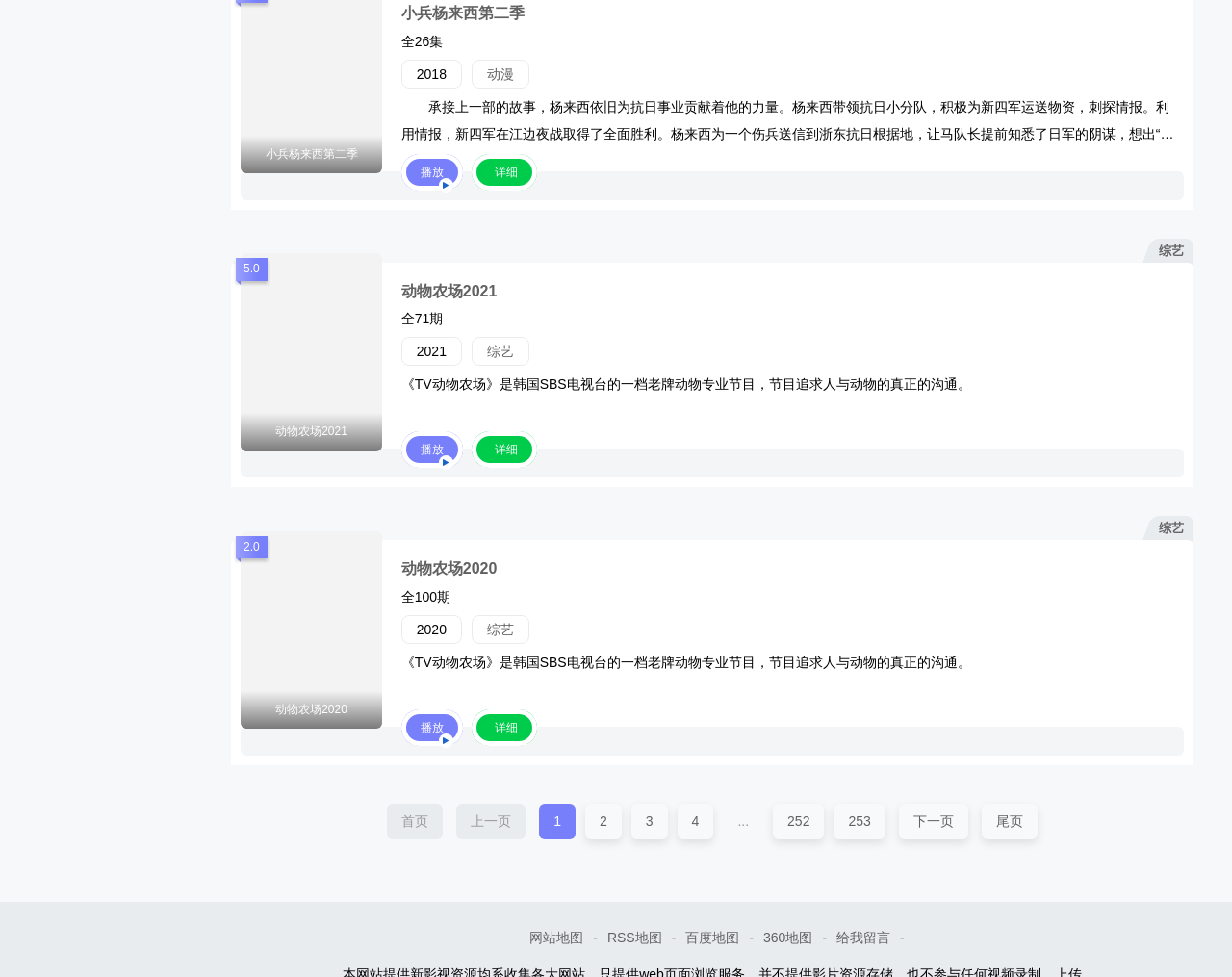Please locate the bounding box coordinates of the element that should be clicked to complete the given instruction: "go to page 2".

[0.475, 0.823, 0.505, 0.86]